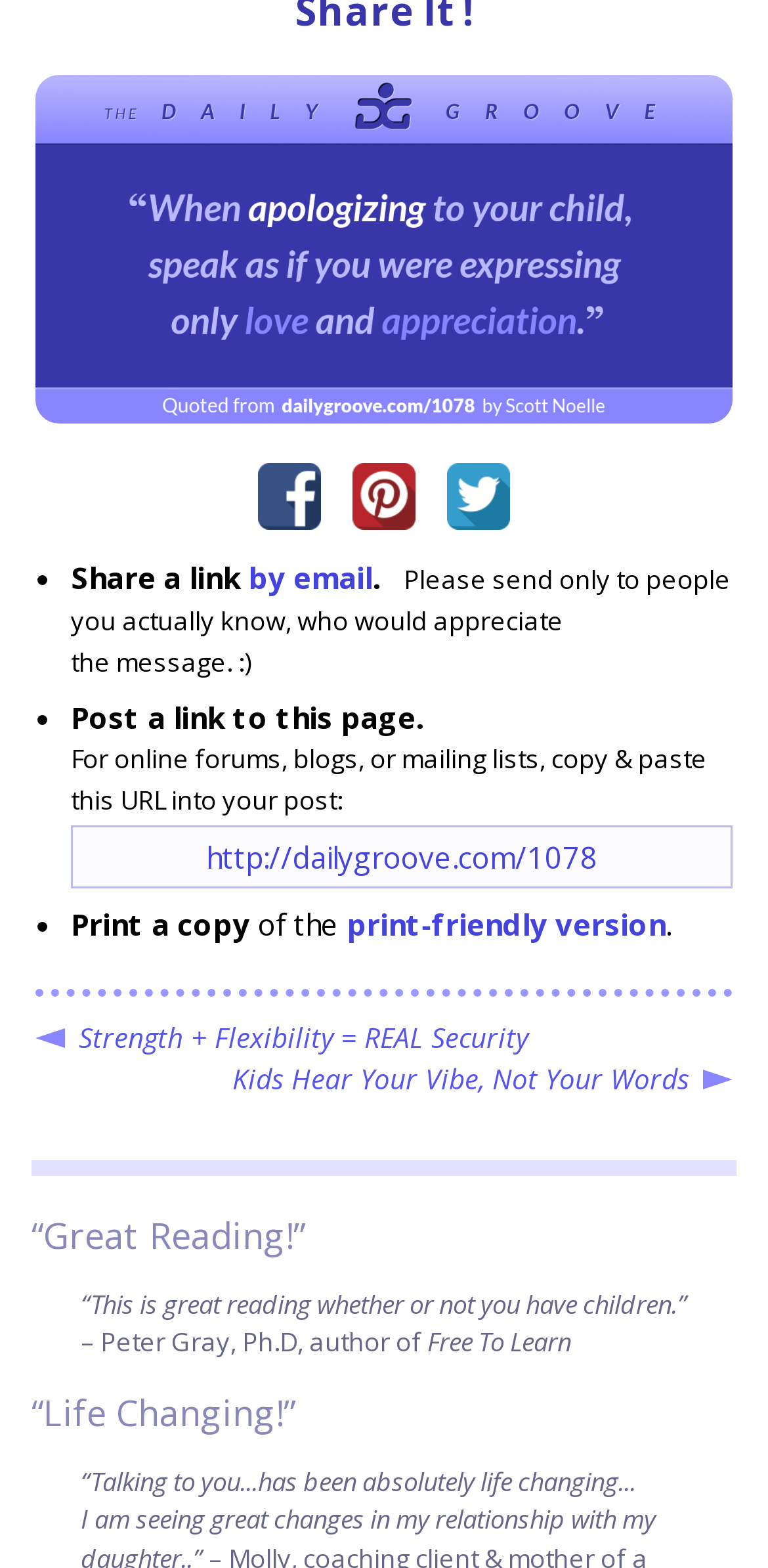Please determine the bounding box coordinates of the element to click on in order to accomplish the following task: "Share a link by email". Ensure the coordinates are four float numbers ranging from 0 to 1, i.e., [left, top, right, bottom].

[0.323, 0.356, 0.485, 0.381]